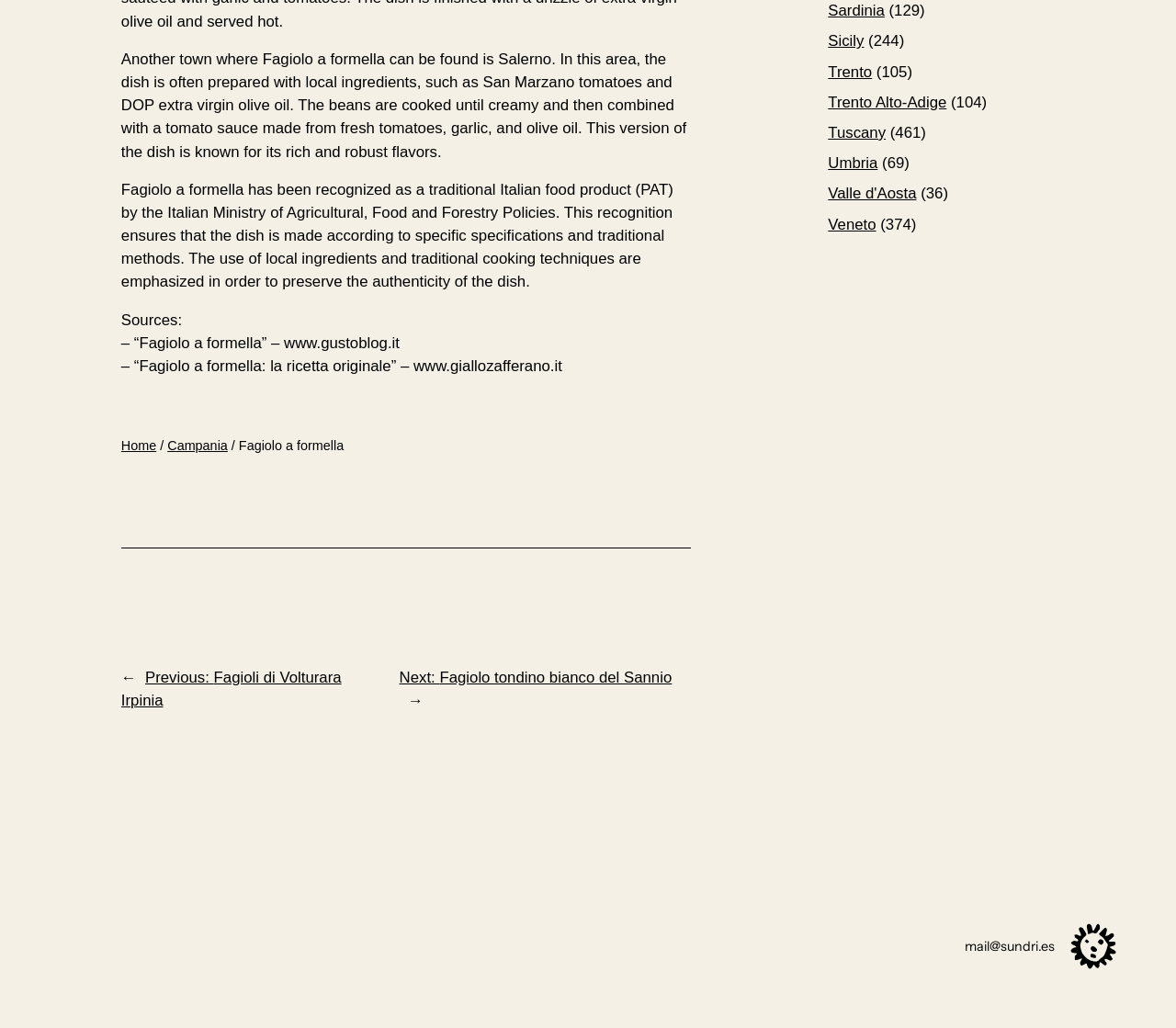Using the description "July 4, 2008 issue", predict the bounding box of the relevant HTML element.

None